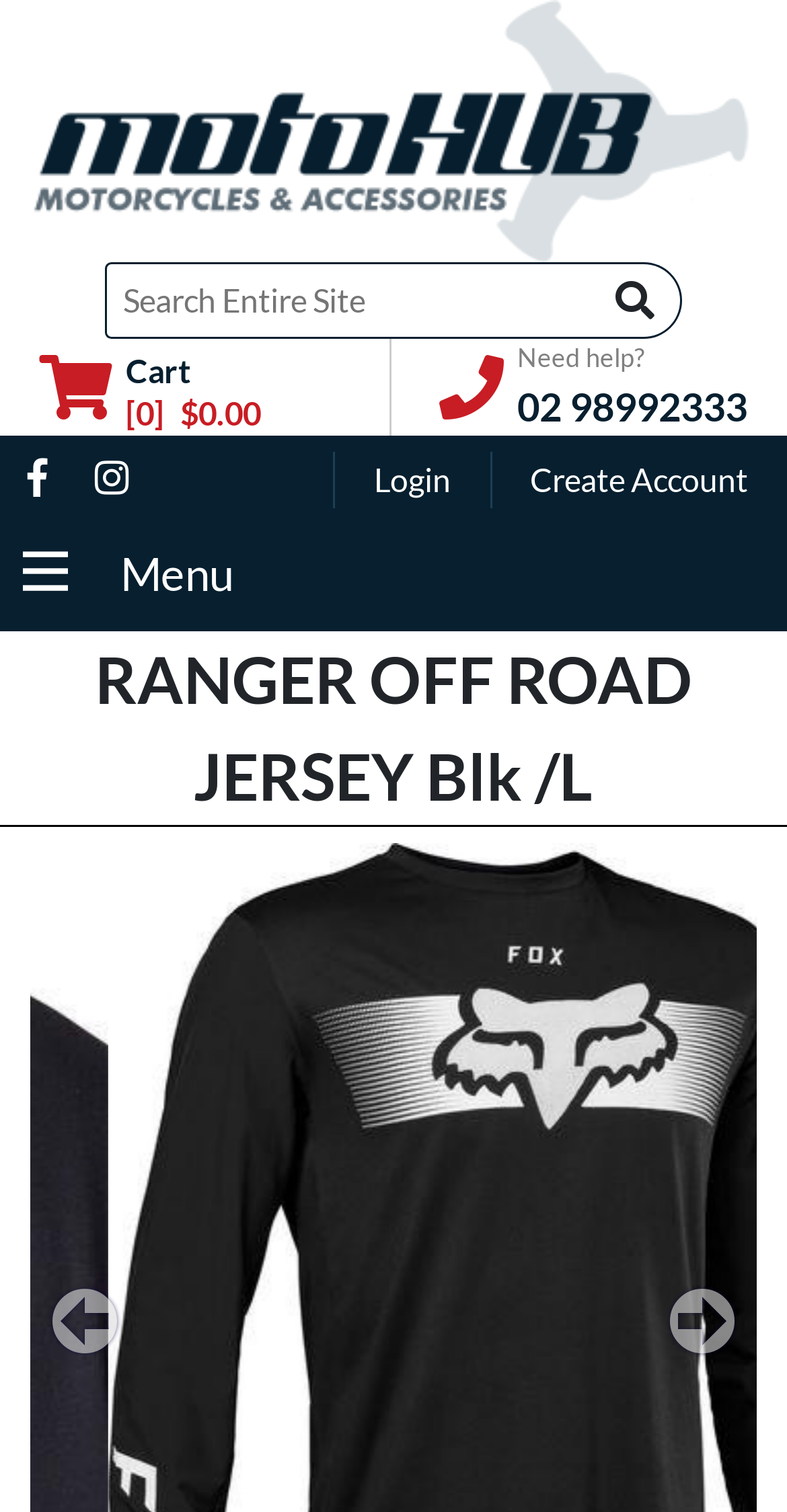Provide a brief response using a word or short phrase to this question:
What is the phone number for help?

02 98992333